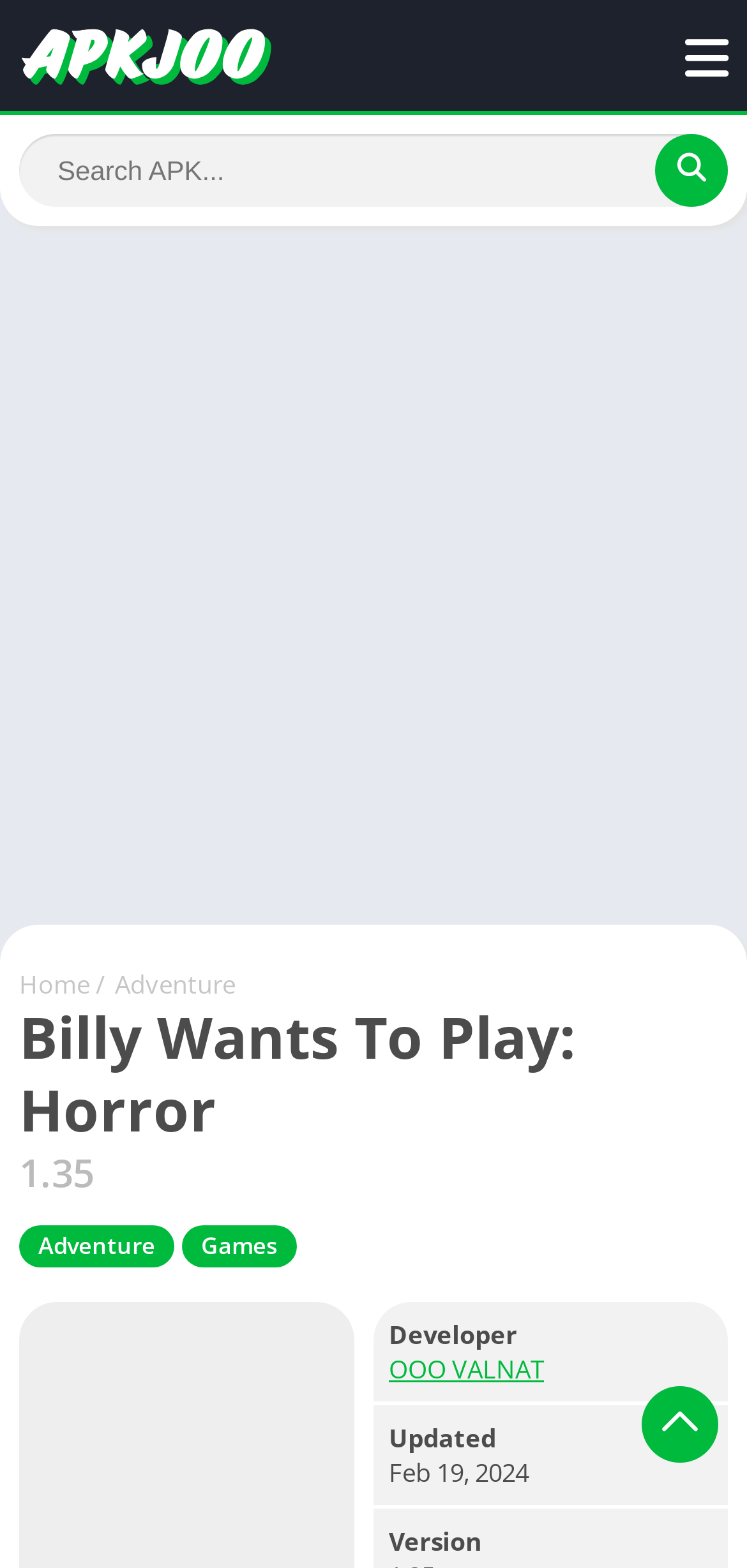Can you show the bounding box coordinates of the region to click on to complete the task described in the instruction: "Visit OOO VALNAT developer page"?

[0.521, 0.861, 0.728, 0.883]